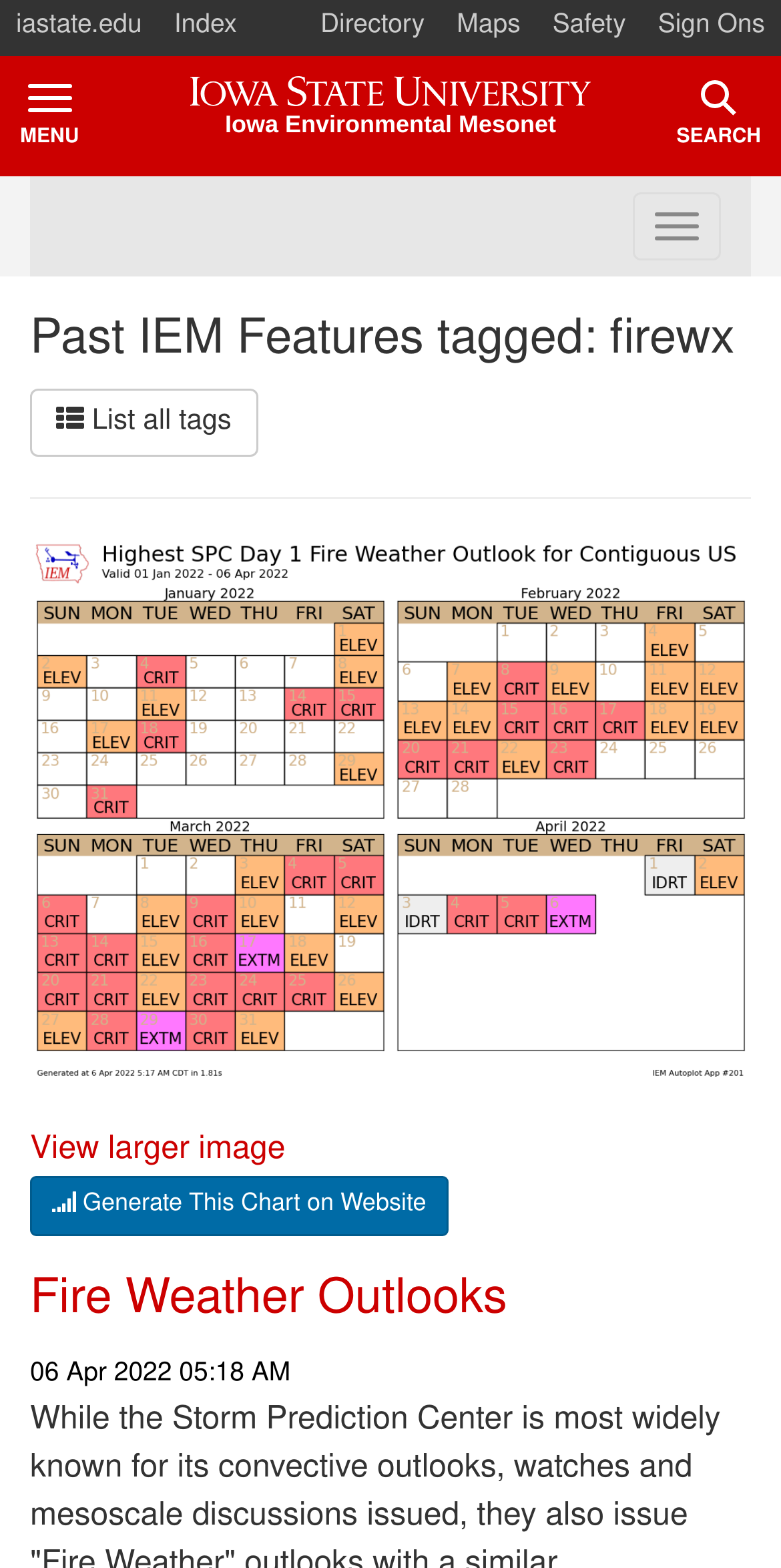Please identify the bounding box coordinates of the clickable area that will allow you to execute the instruction: "view larger image".

[0.038, 0.725, 0.365, 0.745]